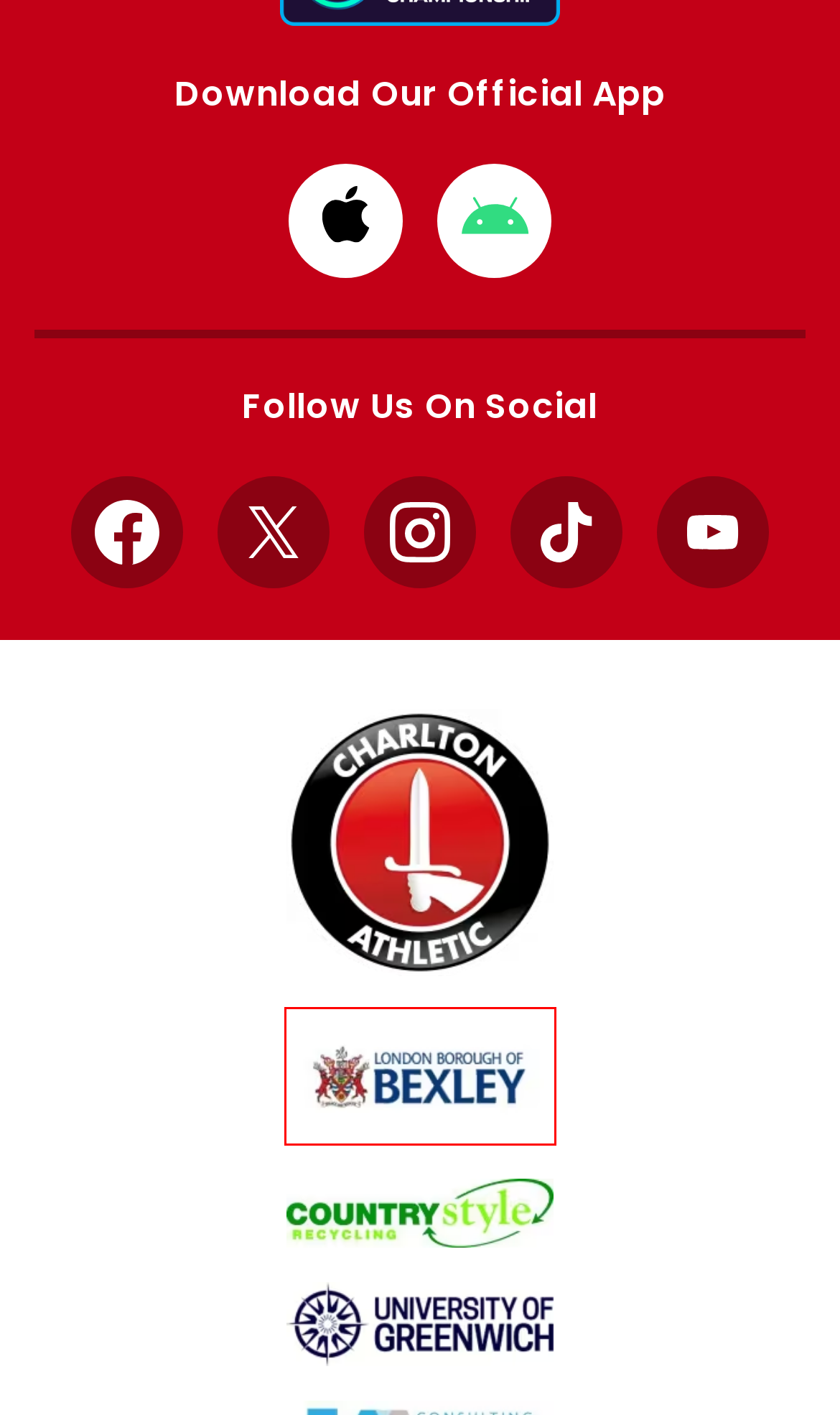You are provided with a screenshot of a webpage highlighting a UI element with a red bounding box. Choose the most suitable webpage description that matches the new page after clicking the element in the bounding box. Here are the candidates:
A. Home - Ardmore
B. Charlton Athletic Football Club
C. Commercial Waste Management | Countrystyle Recycling
D. ‎Charlton Athletic on the App Store
E. IT Support In London & Kent - Expert Managed IT Services
F. Welcome to the University of Greenwich, London
G. Day Trips, European Christmas Markets, Sporting Events and more...
H. Homepage | London Borough of Bexley

H